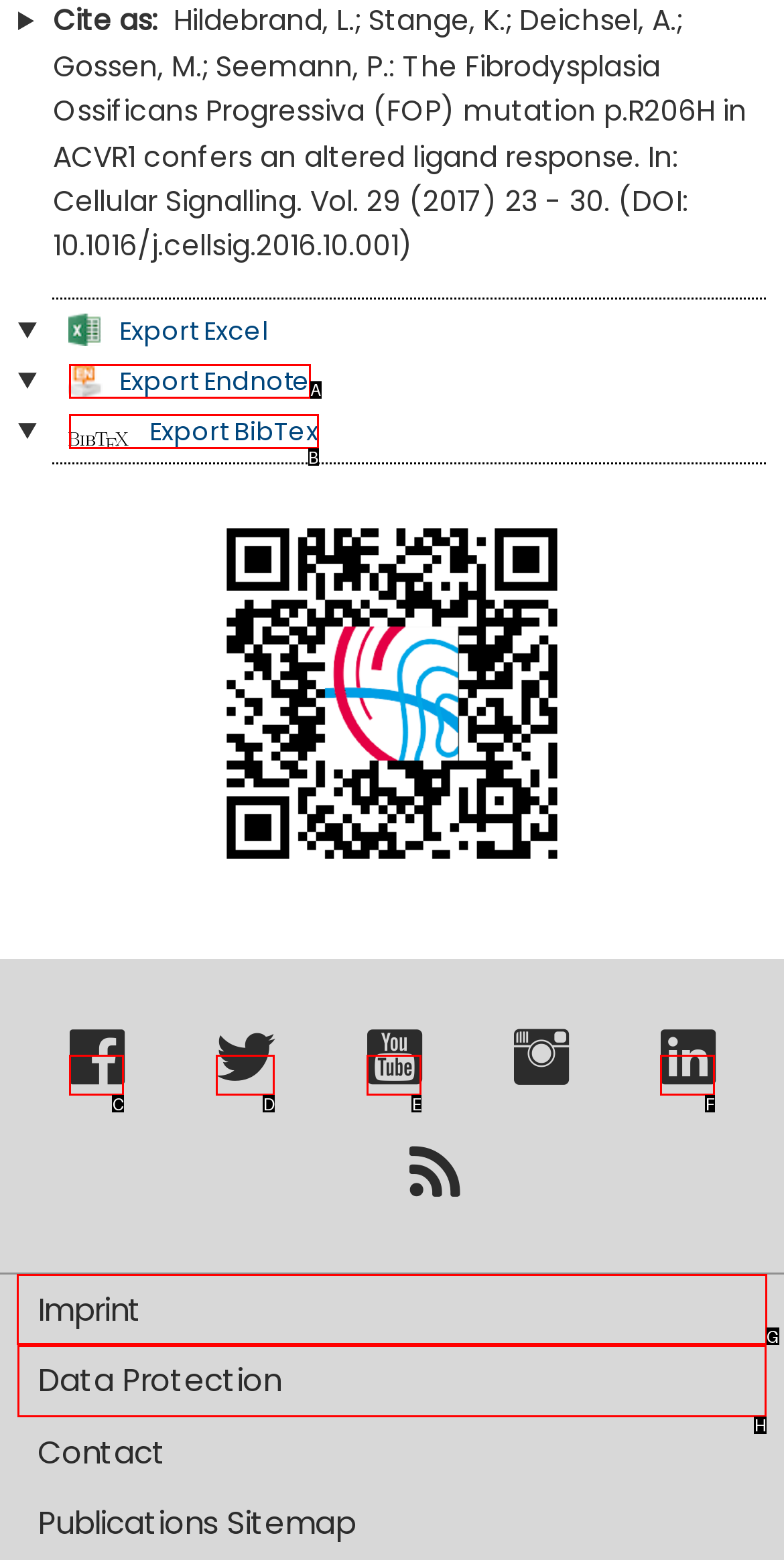Find the HTML element to click in order to complete this task: Go to imprint page
Answer with the letter of the correct option.

G